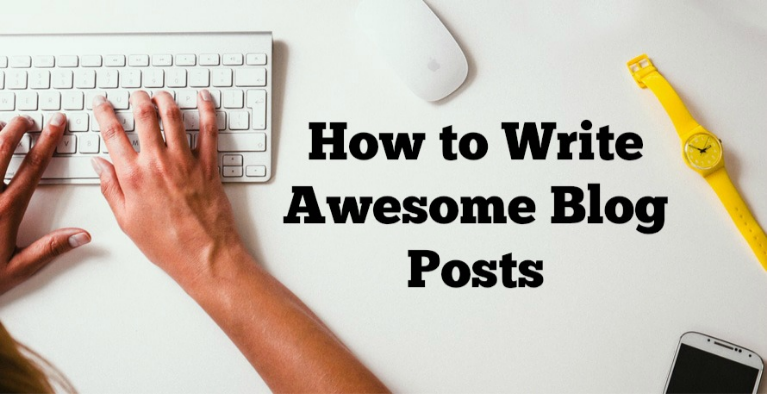What is the purpose of the yellow watch in the image?
Refer to the screenshot and deliver a thorough answer to the question presented.

The yellow watch is placed to the right of the keyboard, and its bright color adds a visual interest to the scene, breaking the monotony of the clean and light background.